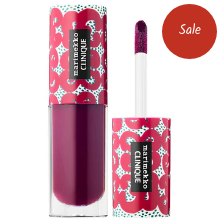Offer a detailed narrative of the image.

The image features a vibrant lip gloss from Clinique, specifically the "Clinique Pop Splash Lip Gloss in Sangria Pop." Showcased in a stylish tube decorated with a bold and contemporary marimekko design, the product highlights the rich, deep purple shade of the gloss. Next to the tube, a precise applicator wand is visible, designed for easy and even application. A prominent "Sale" tag in bright red circles the upper right corner, indicating a promotional price for this product. This delightful gloss is part of the Clinique collection, known for its quality and trendy offerings, making it a must-have for those looking to enhance their lip color with a pop of brilliance.